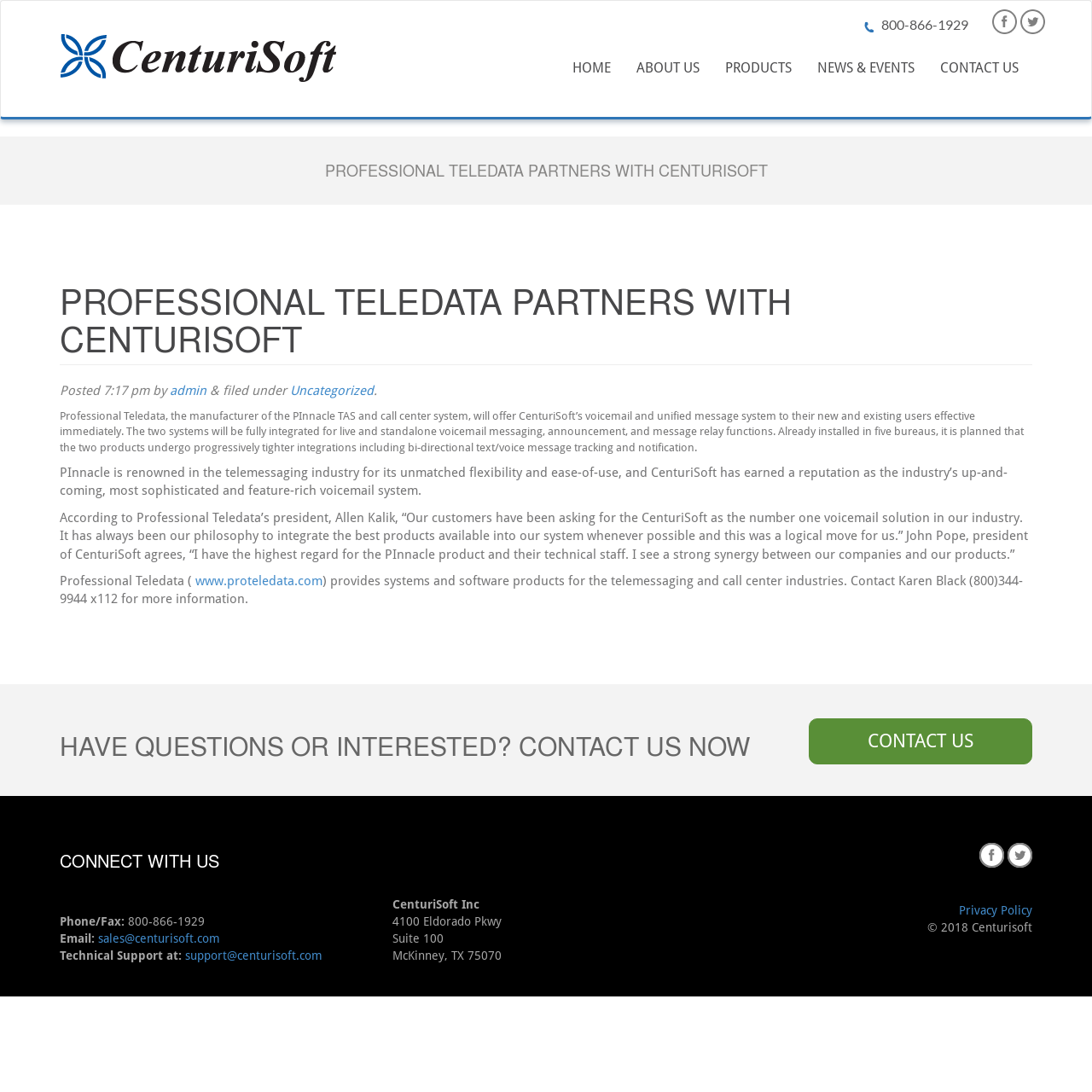Please determine the bounding box coordinates of the element to click on in order to accomplish the following task: "Click the link to learn about different types of books". Ensure the coordinates are four float numbers ranging from 0 to 1, i.e., [left, top, right, bottom].

None